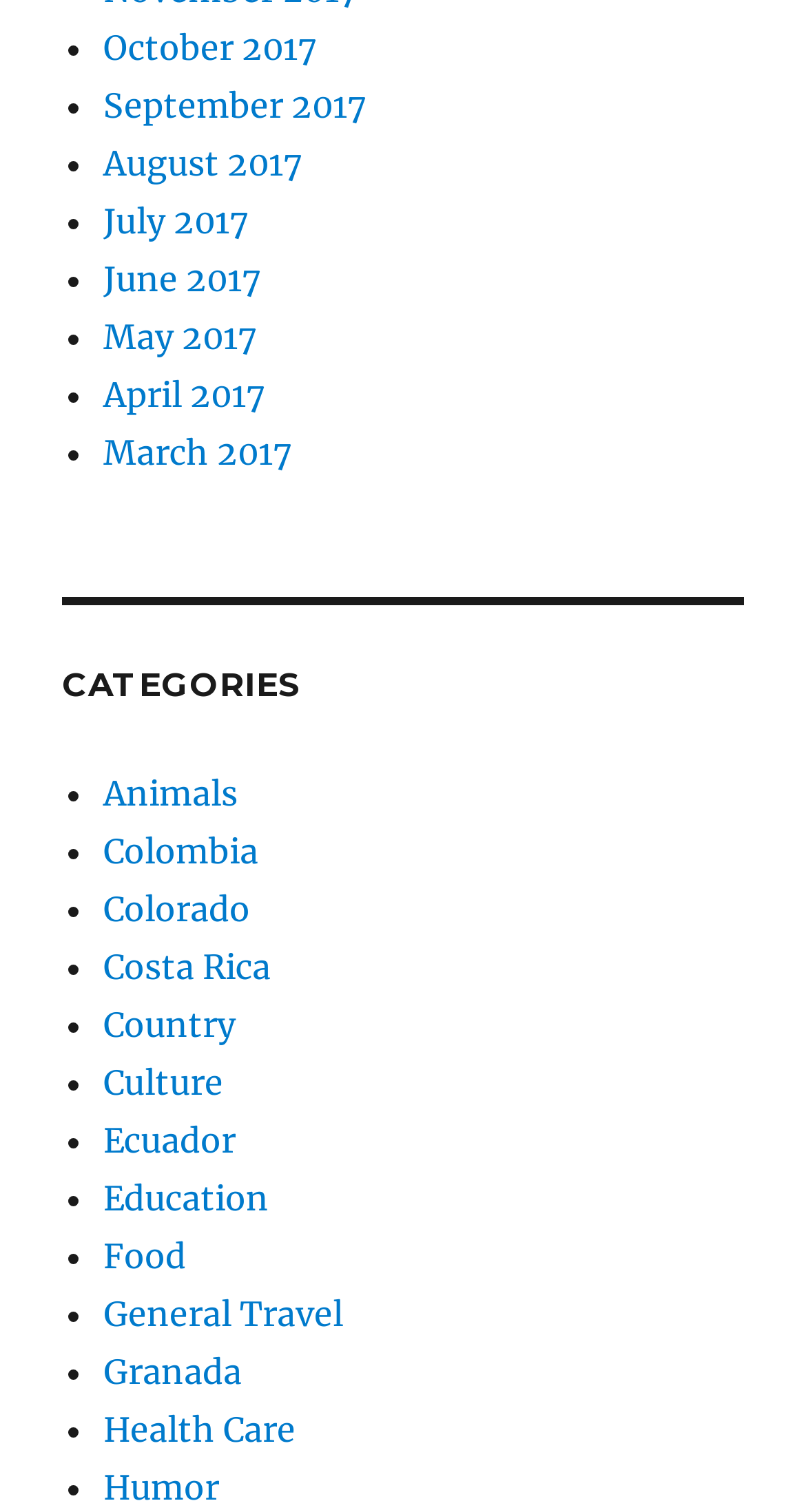How many categories are listed?
Can you give a detailed and elaborate answer to the question?

I counted the number of links with category names, starting from 'Animals' to 'Humor', and found 19 categories listed.